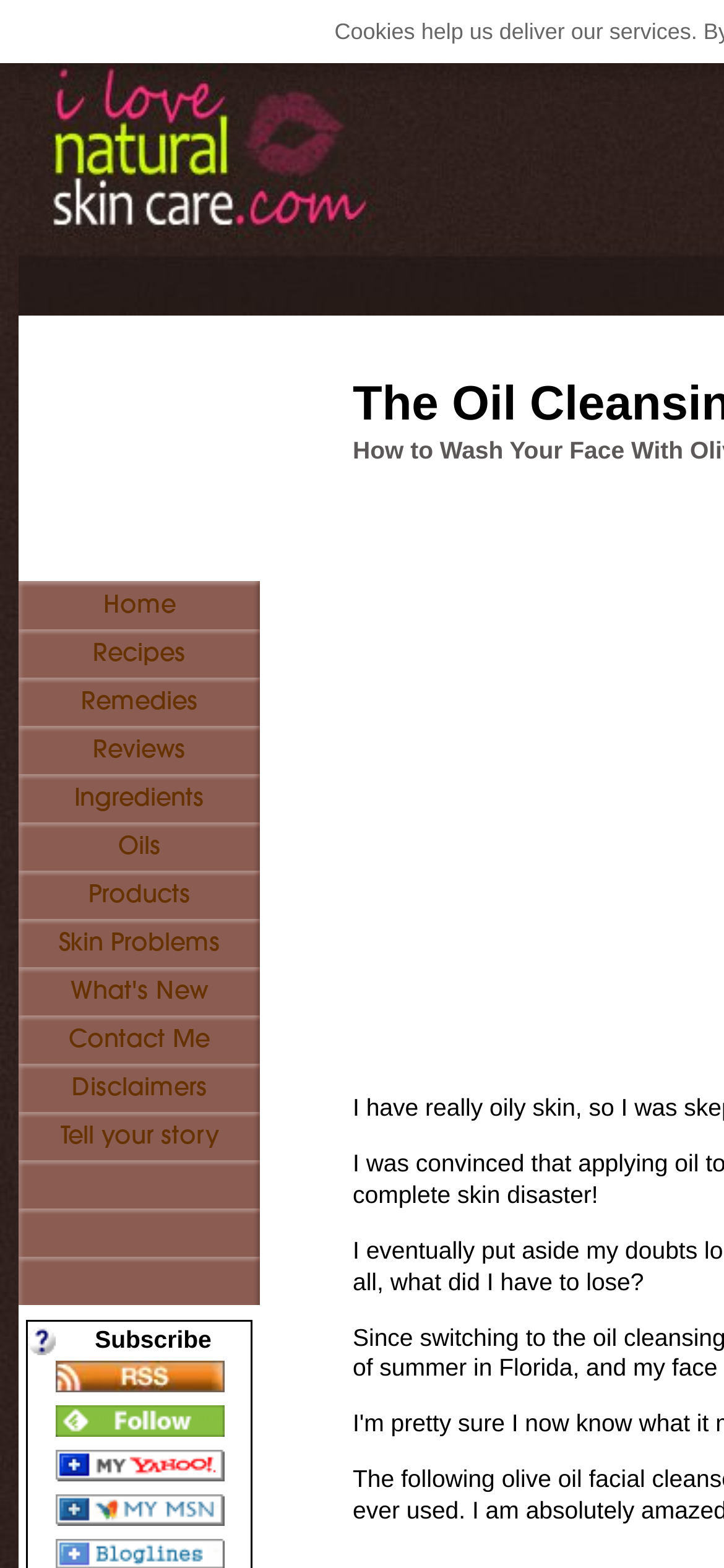What is the purpose of the image with the caption 'XML RSS'?
Based on the image, respond with a single word or phrase.

Subscription